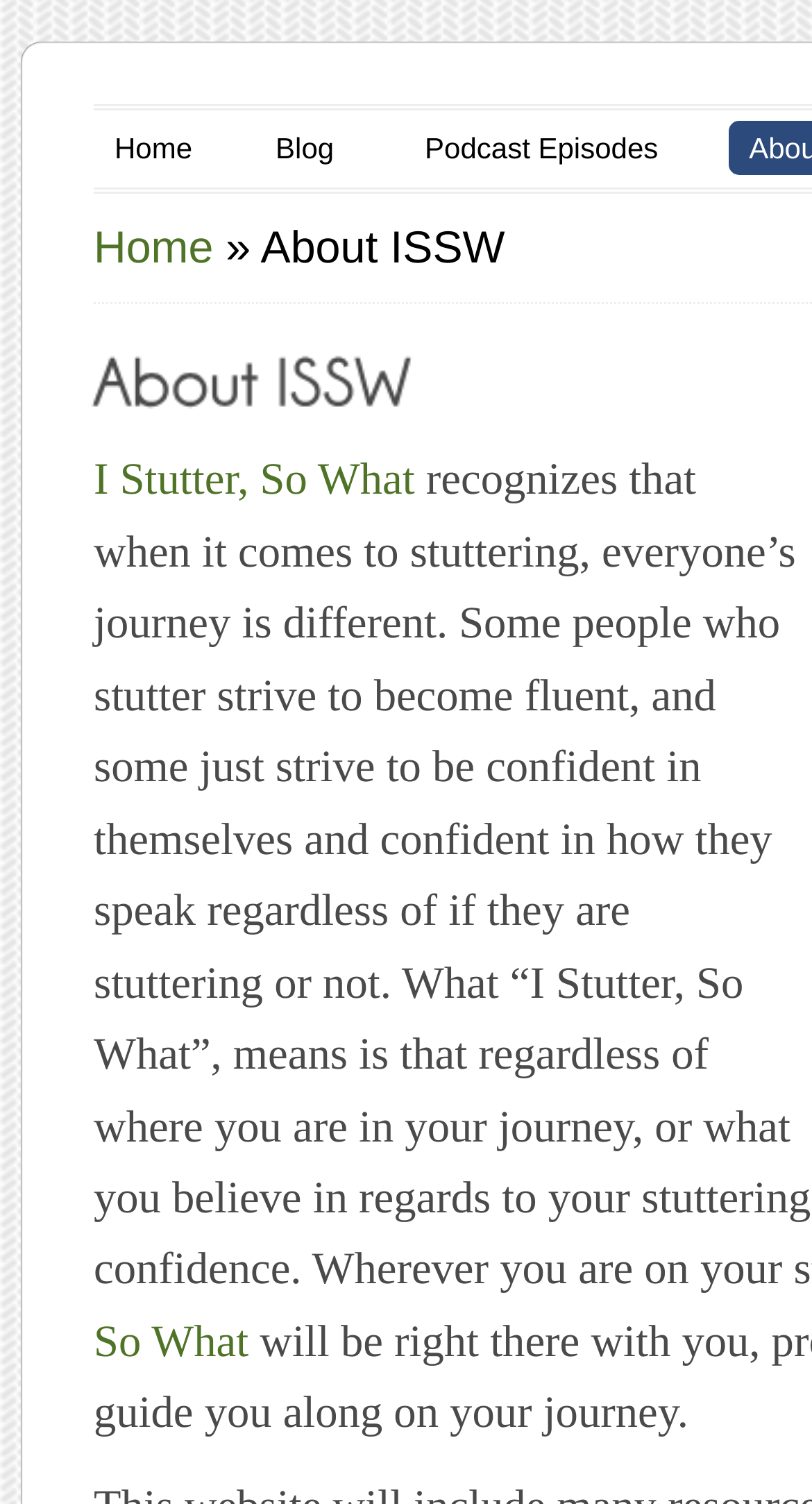Extract the bounding box coordinates for the HTML element that matches this description: "Home". The coordinates should be four float numbers between 0 and 1, i.e., [left, top, right, bottom].

[0.115, 0.08, 0.262, 0.116]